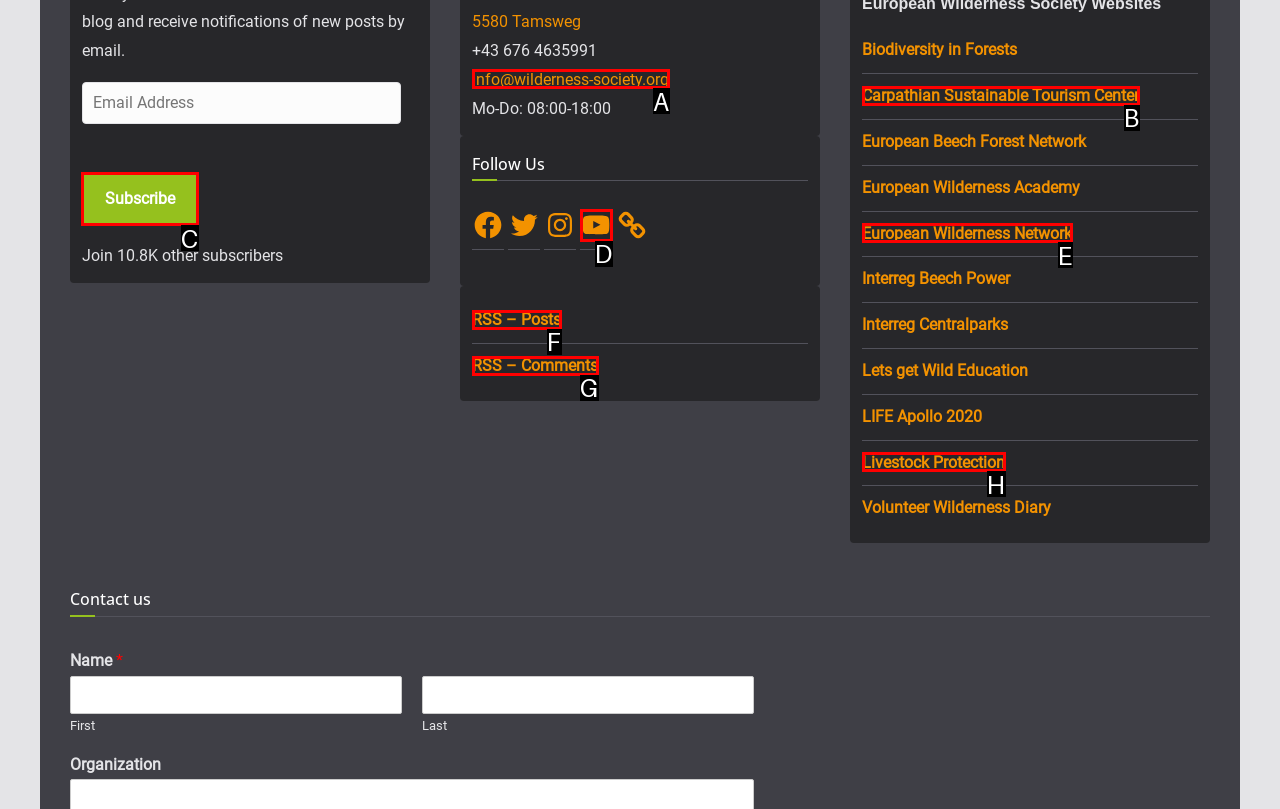Select the letter of the element you need to click to complete this task: Subscribe to the newsletter
Answer using the letter from the specified choices.

C